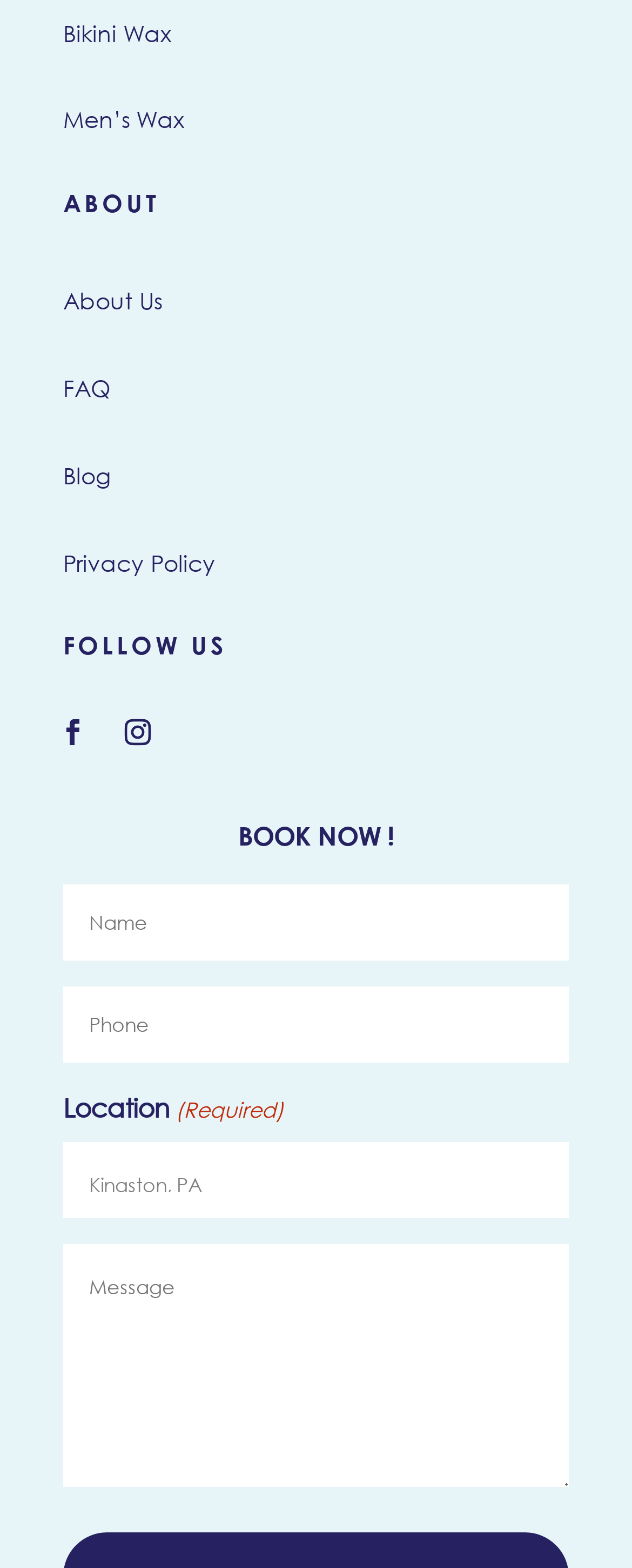Respond with a single word or short phrase to the following question: 
What type of services does this website offer?

Waxing services